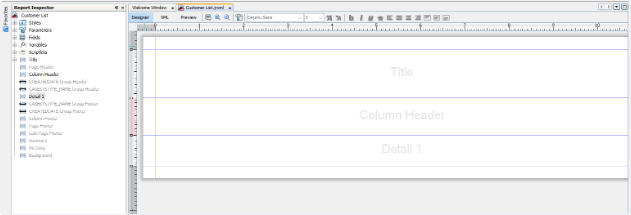How many text elements are labeled in the layout section?
Carefully examine the image and provide a detailed answer to the question.

The caption specifically mentions that the layout section features three text elements labeled 'Title', 'Column Header', and 'Detail 1', which implies that there are three labeled text elements in the layout section.